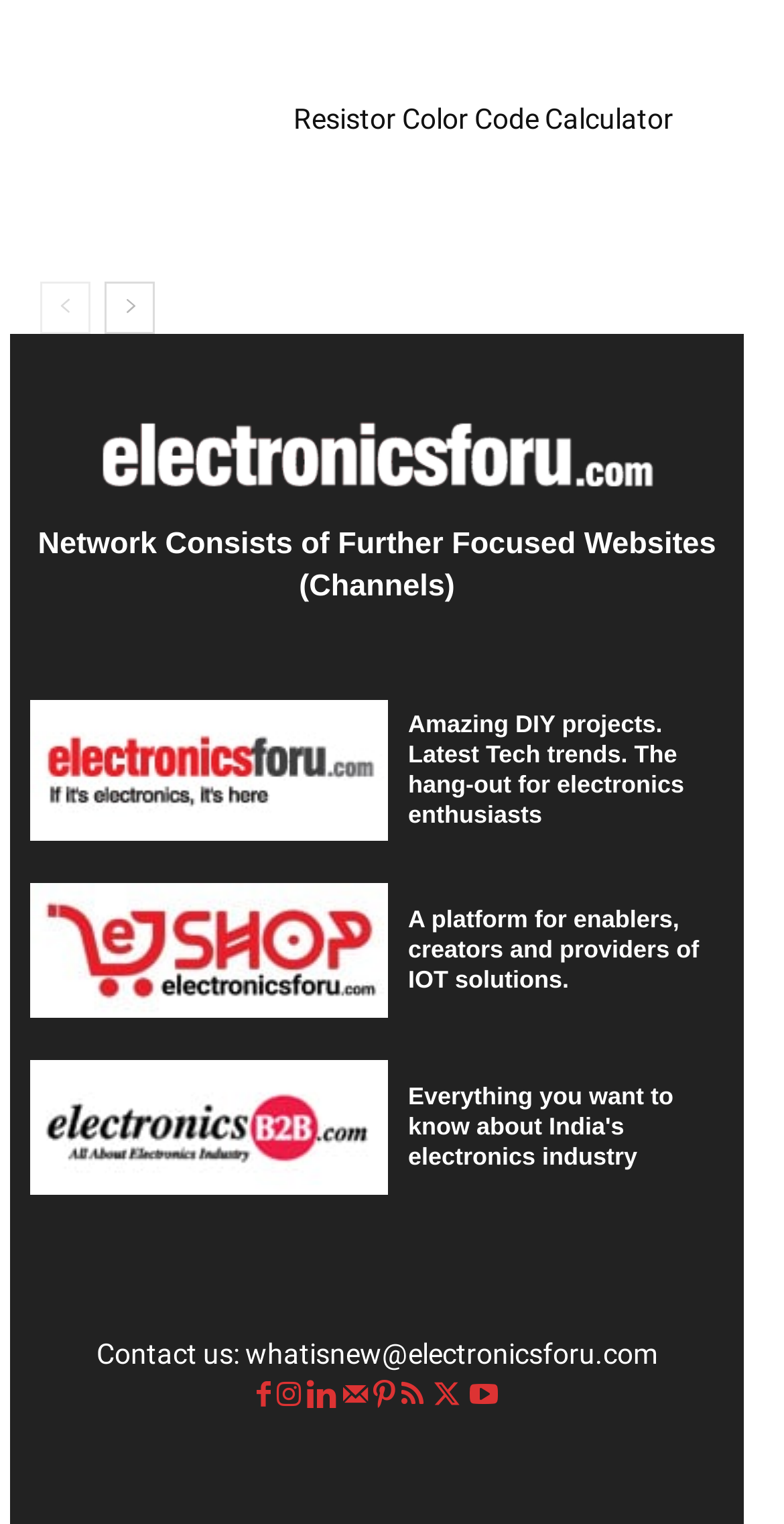Show the bounding box coordinates for the HTML element described as: "title="RSS"".

[0.512, 0.906, 0.547, 0.927]